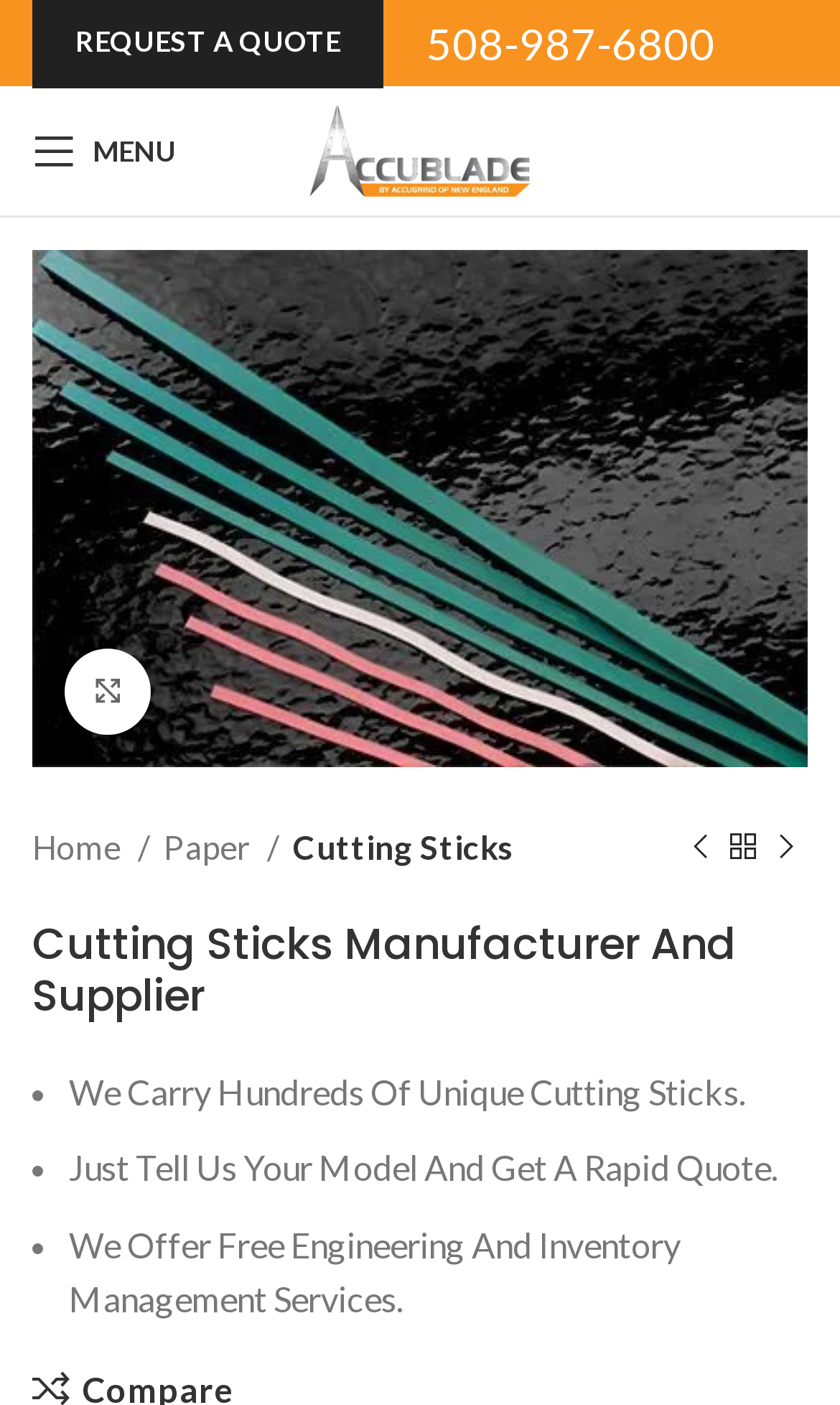Locate the bounding box coordinates of the element that should be clicked to fulfill the instruction: "Call the phone number".

[0.508, 0.012, 0.851, 0.049]